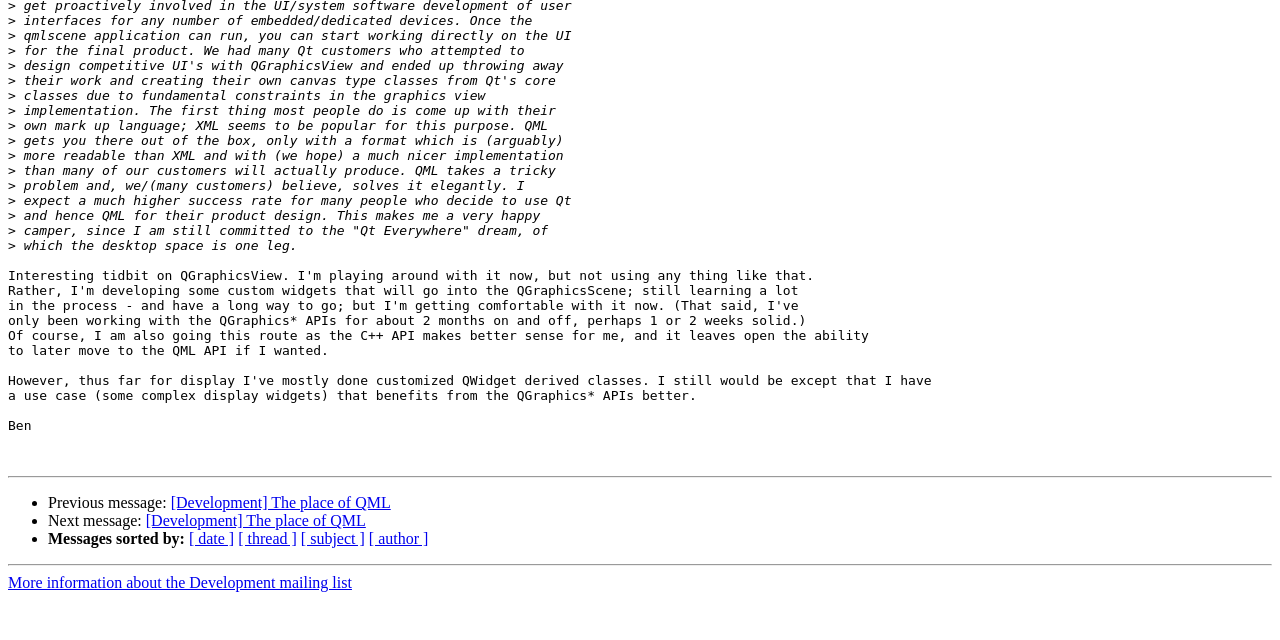Identify the bounding box of the UI component described as: "[ author ]".

[0.288, 0.829, 0.335, 0.855]